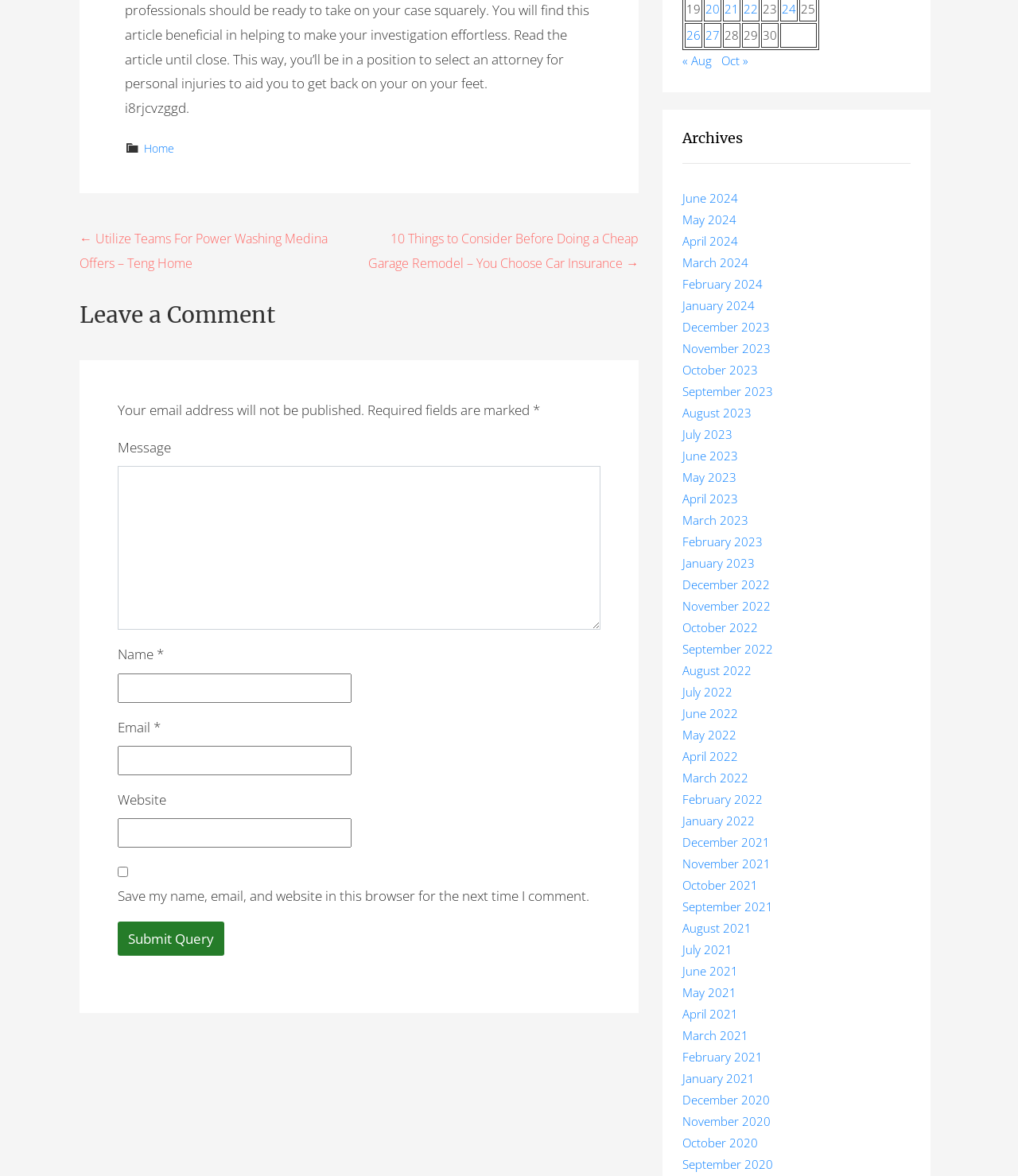Locate the bounding box coordinates of the clickable part needed for the task: "Enter your name".

[0.116, 0.573, 0.345, 0.597]